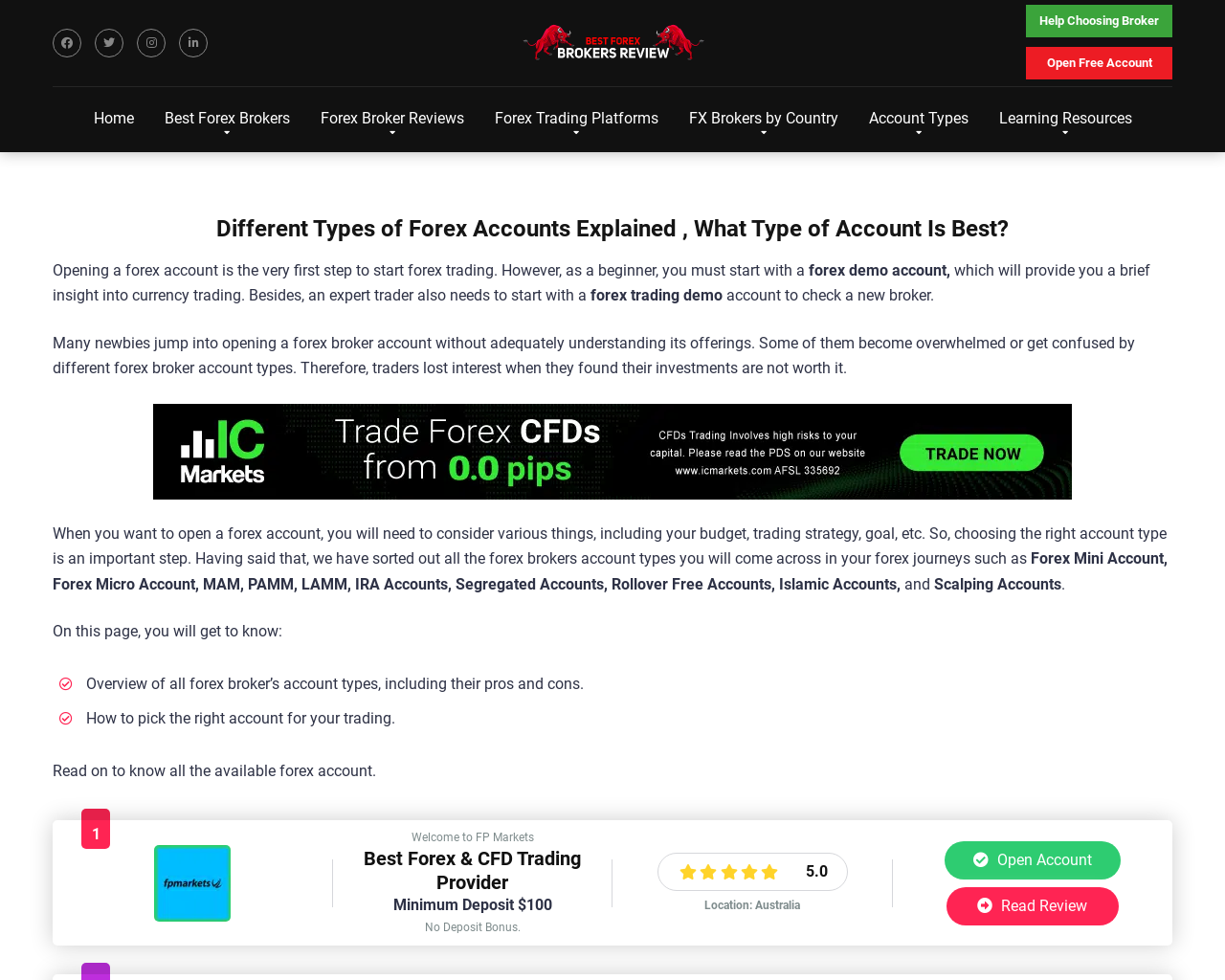Answer the question below using just one word or a short phrase: 
What is the first step to start forex trading?

Opening a forex account